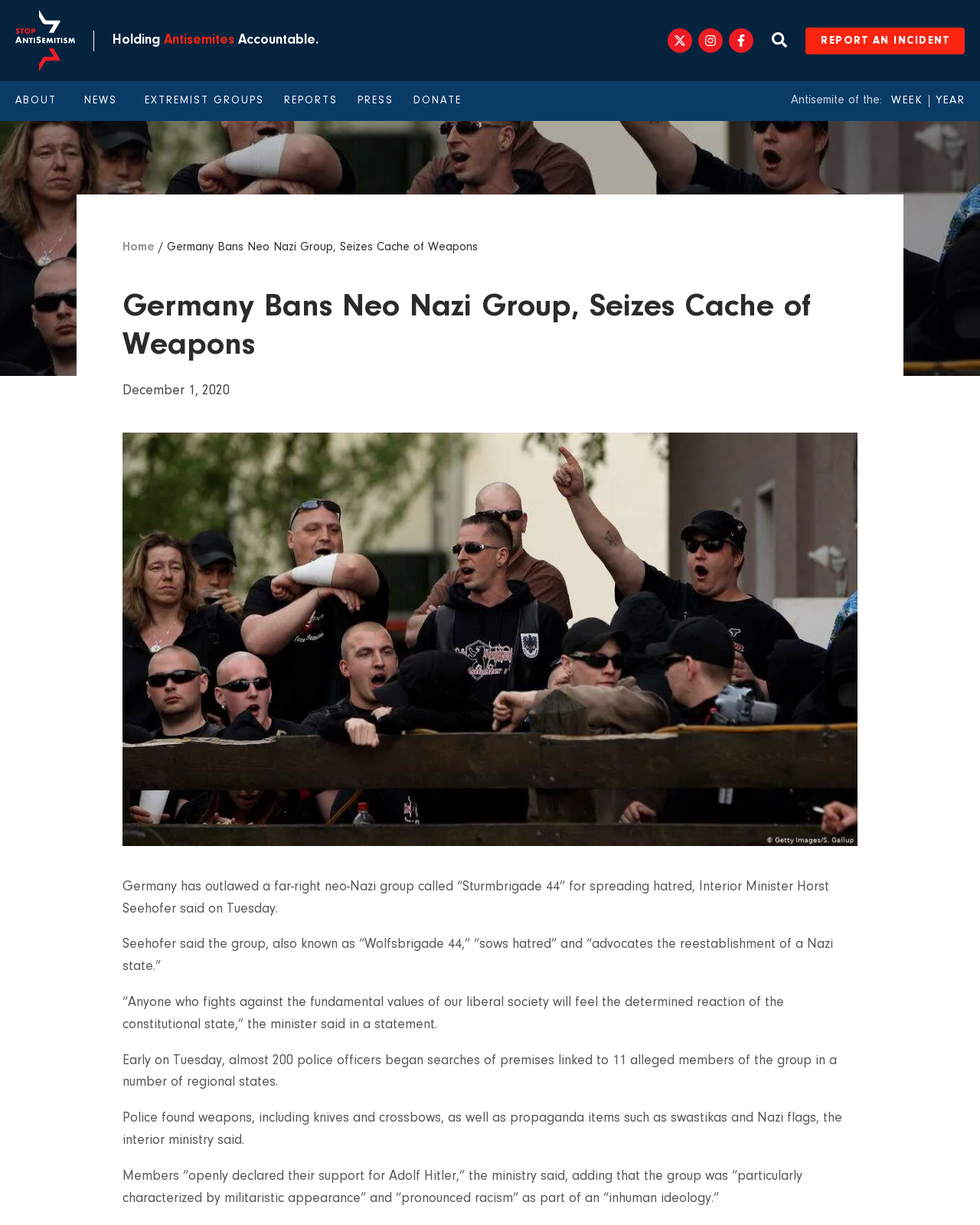Please identify the bounding box coordinates of the area that needs to be clicked to fulfill the following instruction: "Report an incident."

[0.822, 0.022, 0.984, 0.044]